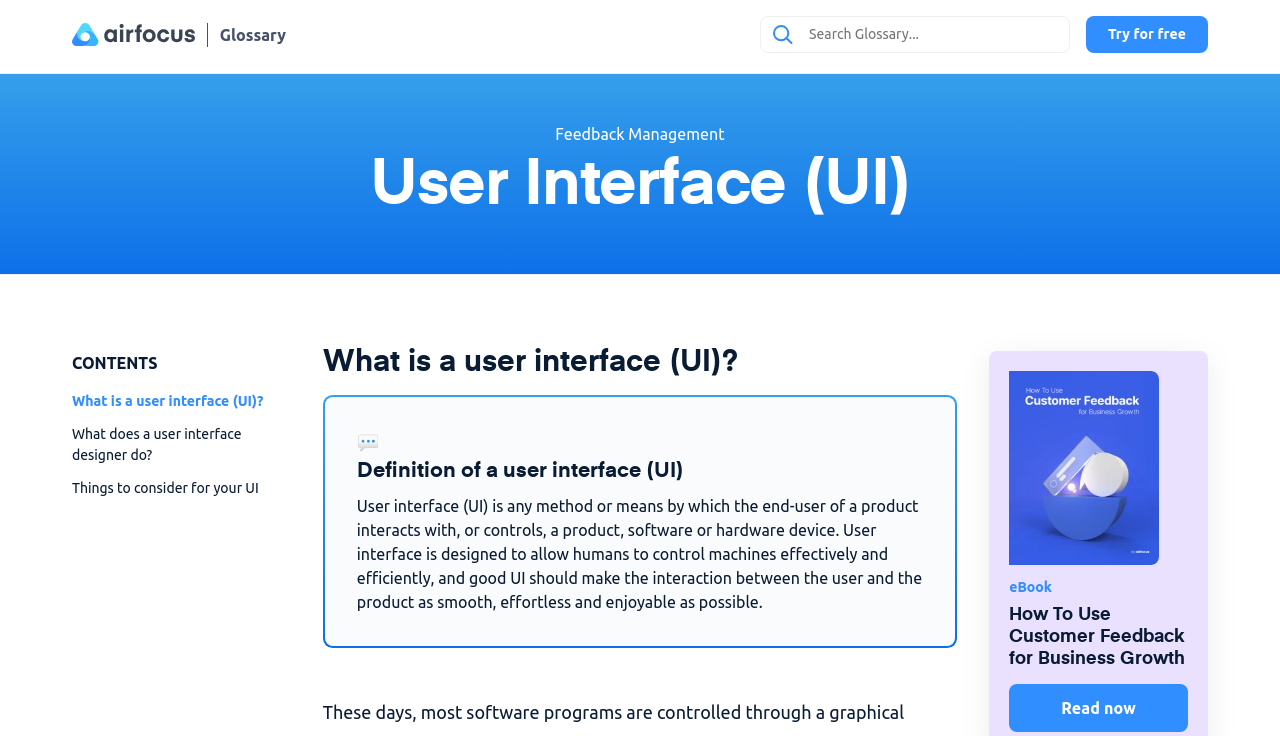Please find and provide the title of the webpage.

User Interface (UI)